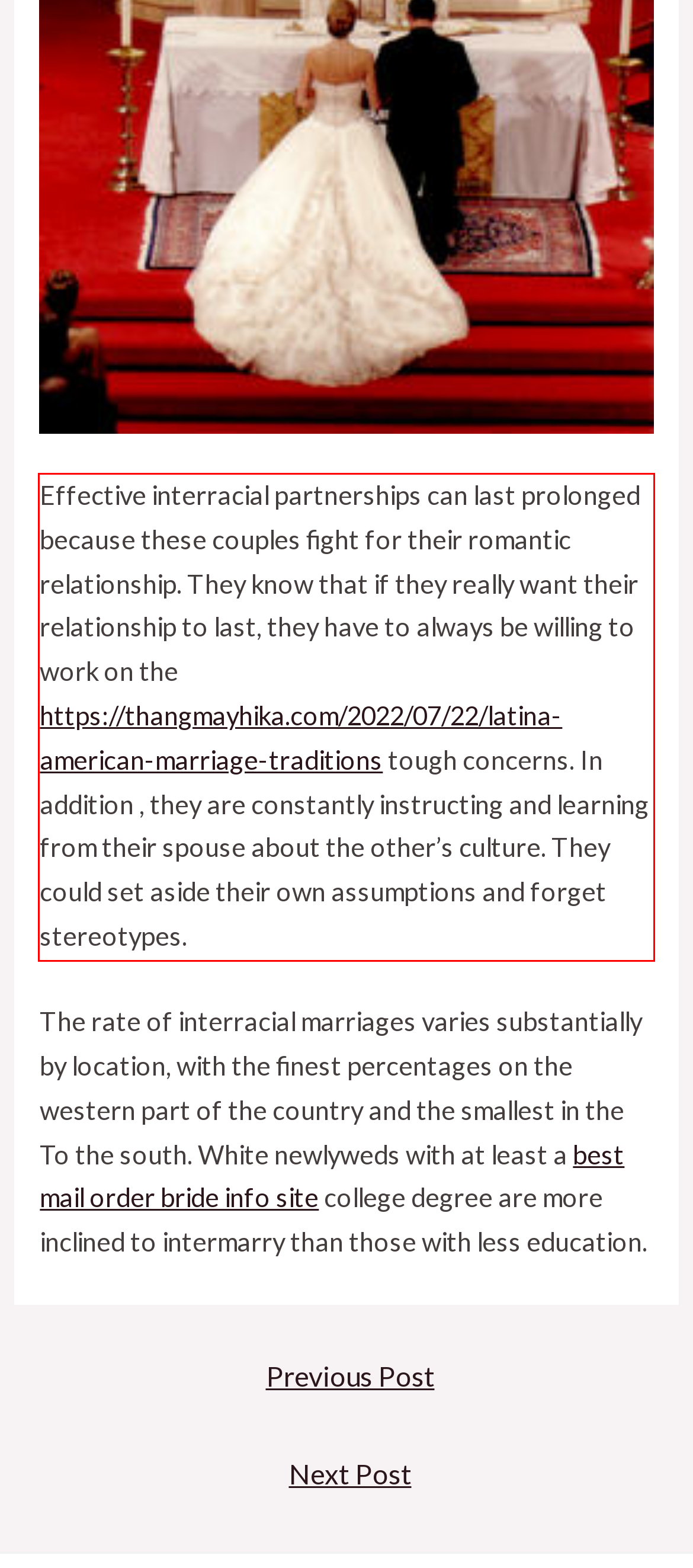Please perform OCR on the text content within the red bounding box that is highlighted in the provided webpage screenshot.

Effective interracial partnerships can last prolonged because these couples fight for their romantic relationship. They know that if they really want their relationship to last, they have to always be willing to work on the https://thangmayhika.com/2022/07/22/latina-american-marriage-traditions tough concerns. In addition , they are constantly instructing and learning from their spouse about the other’s culture. They could set aside their own assumptions and forget stereotypes.